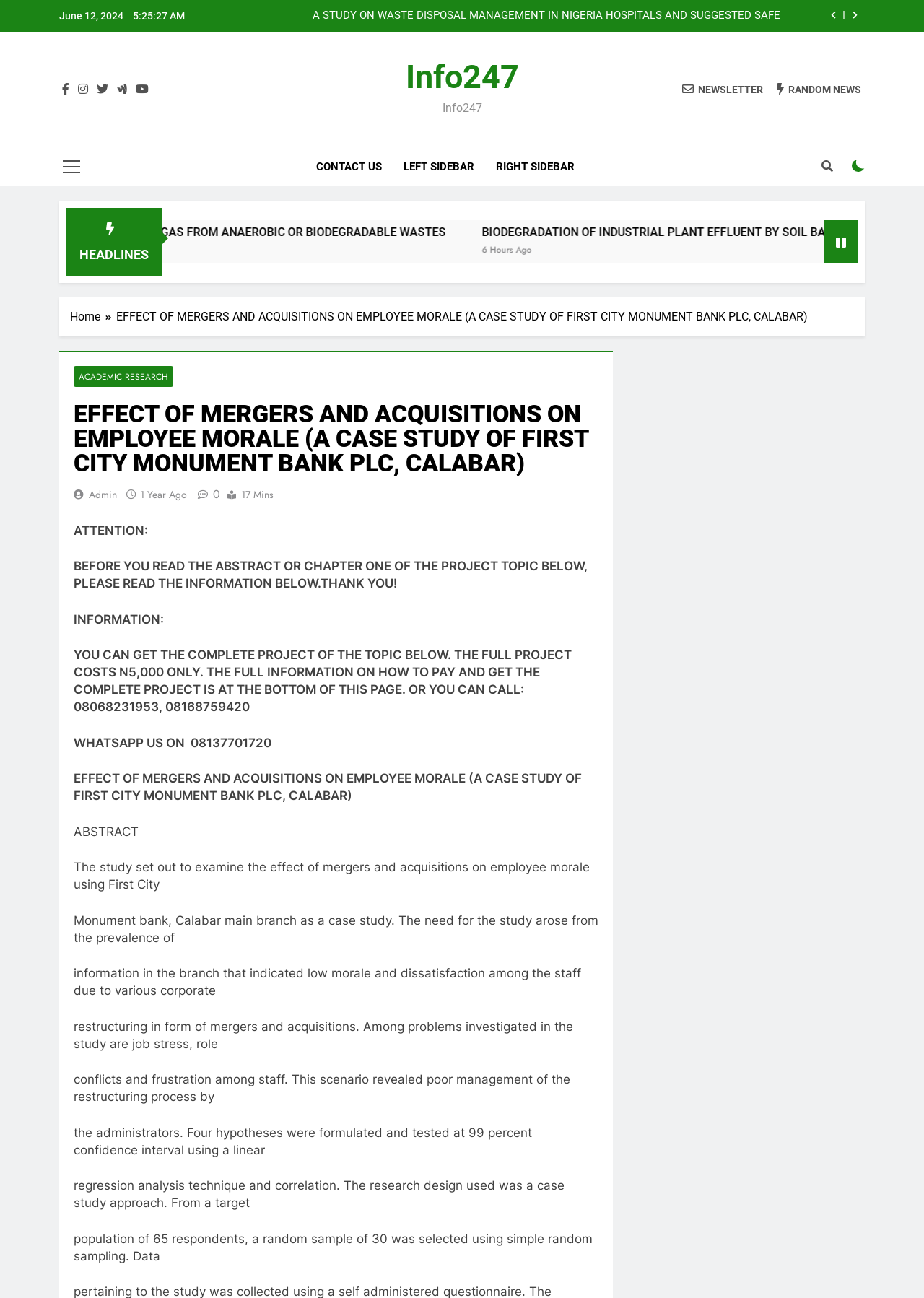Indicate the bounding box coordinates of the clickable region to achieve the following instruction: "Click the 'BIODEGRADATION OF INDUSTRIAL PLANT EFFLUENT BY SOIL BACTERIA ISOLATED FROM ITS ENVIRONMENT' link."

[0.322, 0.174, 0.948, 0.184]